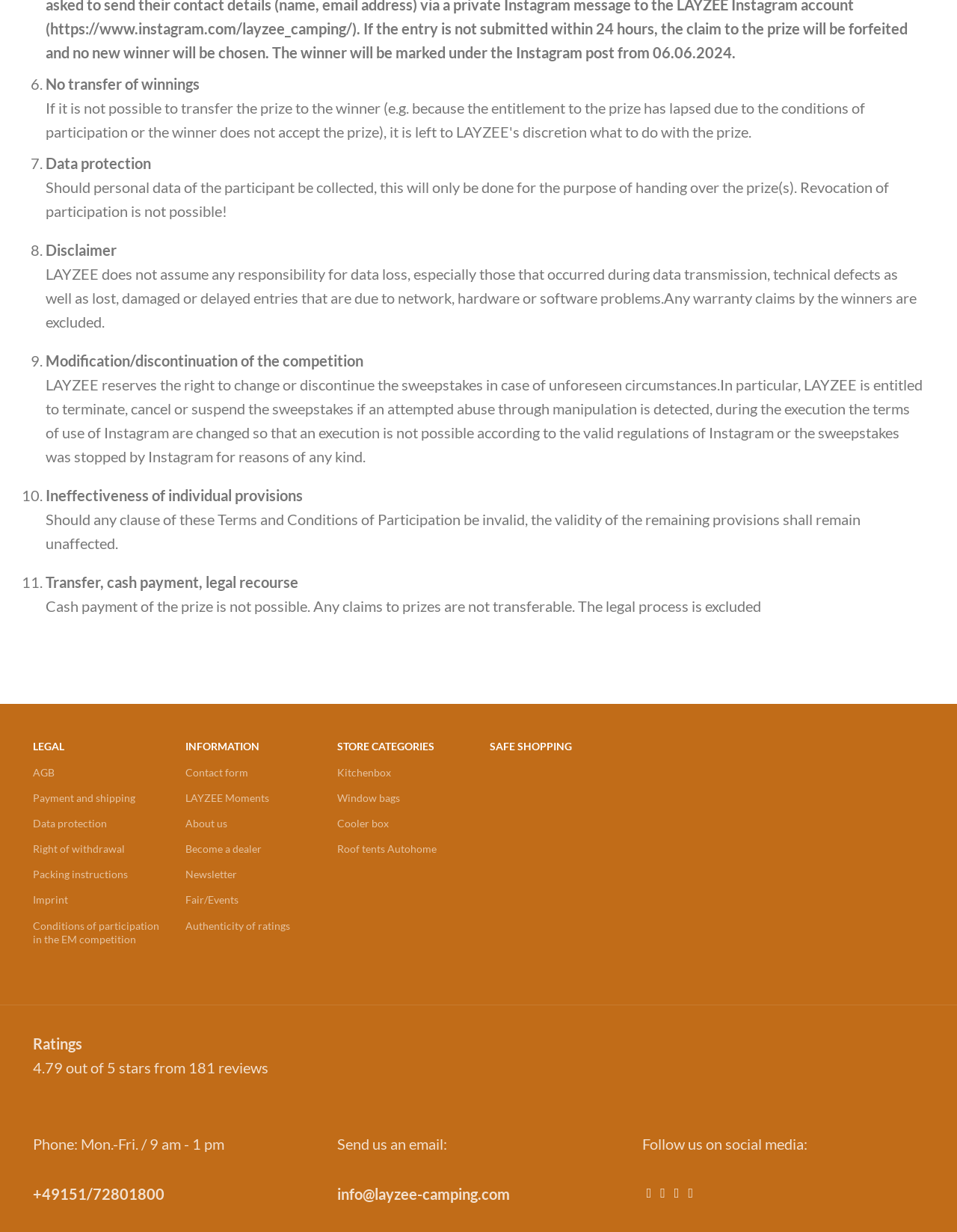Can the sweepstakes be terminated?
Look at the image and answer with only one word or phrase.

Yes